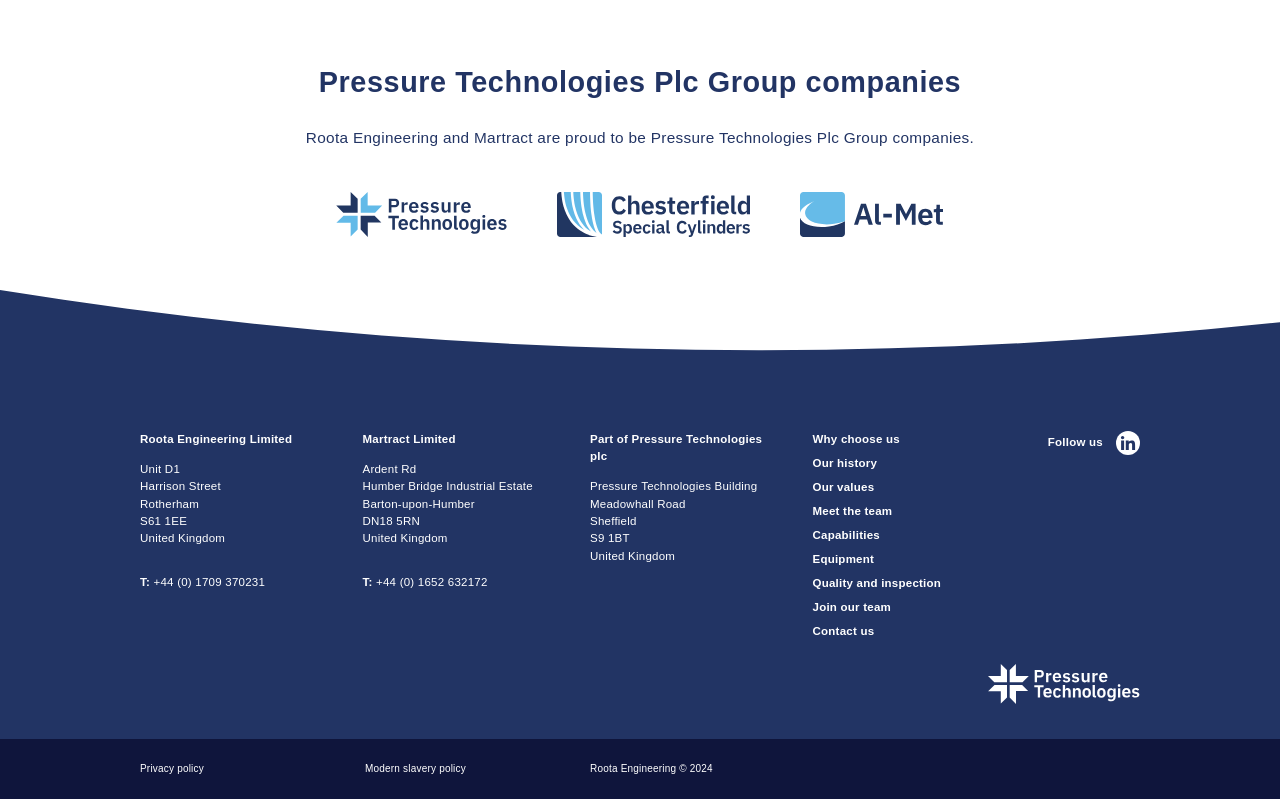Ascertain the bounding box coordinates for the UI element detailed here: "Capabilities". The coordinates should be provided as [left, top, right, bottom] with each value being a float between 0 and 1.

[0.635, 0.656, 0.785, 0.686]